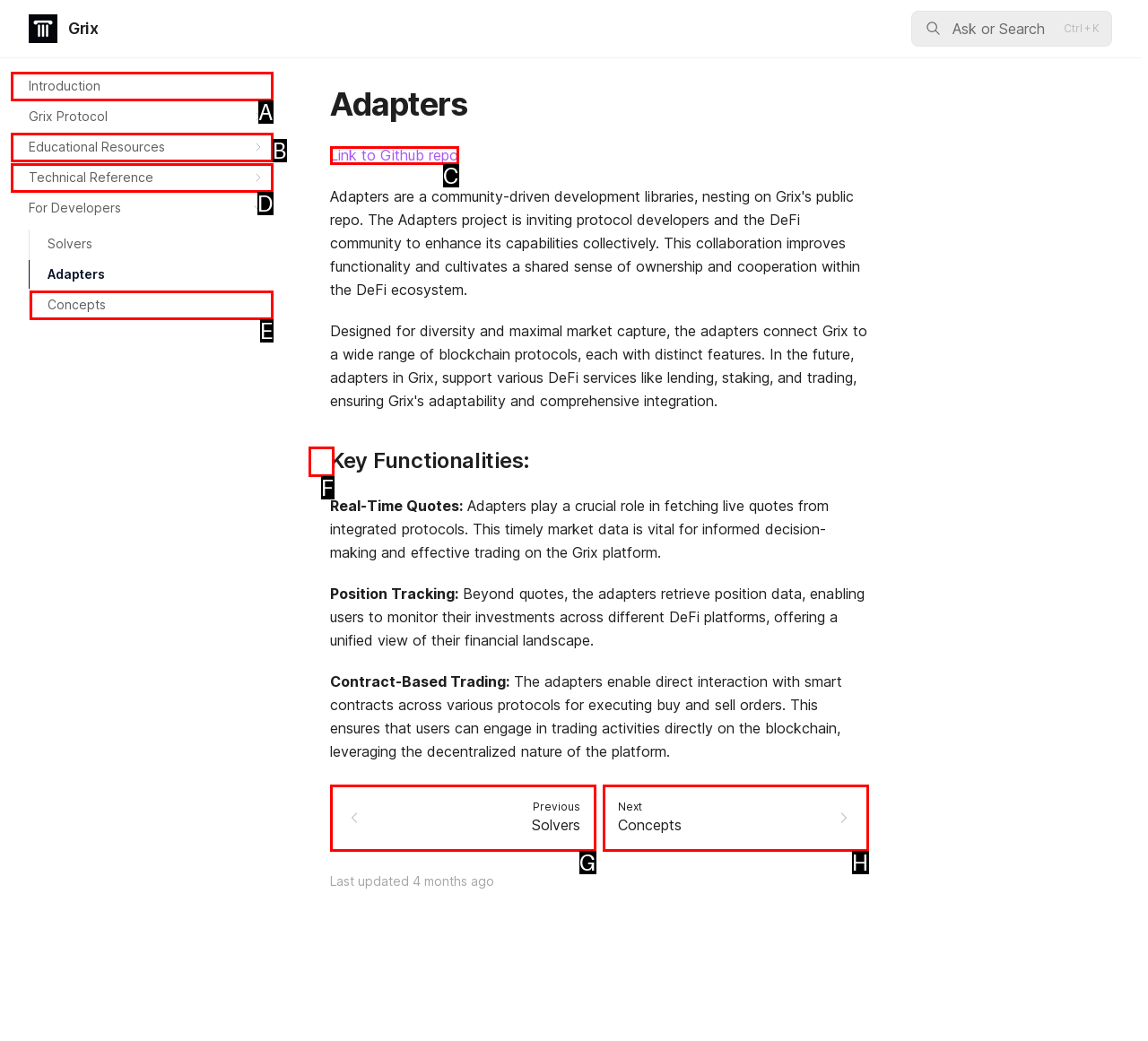Identify the HTML element that best fits the description: Link to Github repo. Respond with the letter of the corresponding element.

C